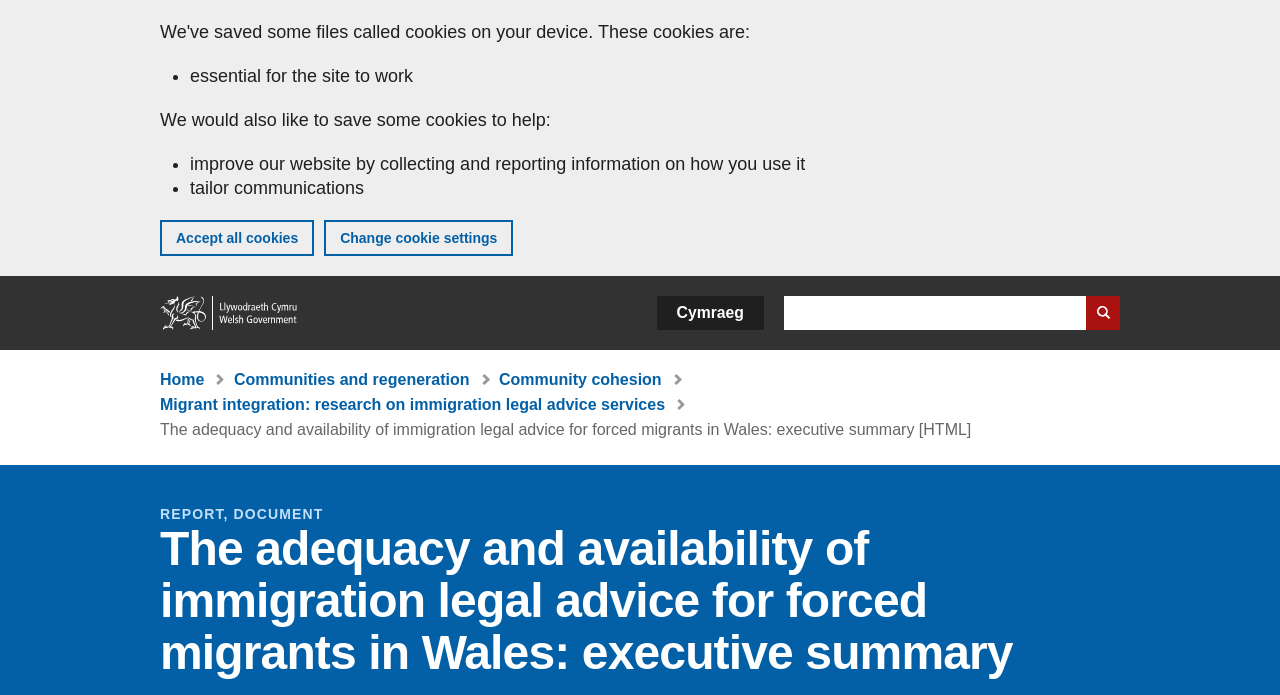Determine the bounding box coordinates of the target area to click to execute the following instruction: "Skip to main content."

[0.016, 0.014, 0.031, 0.029]